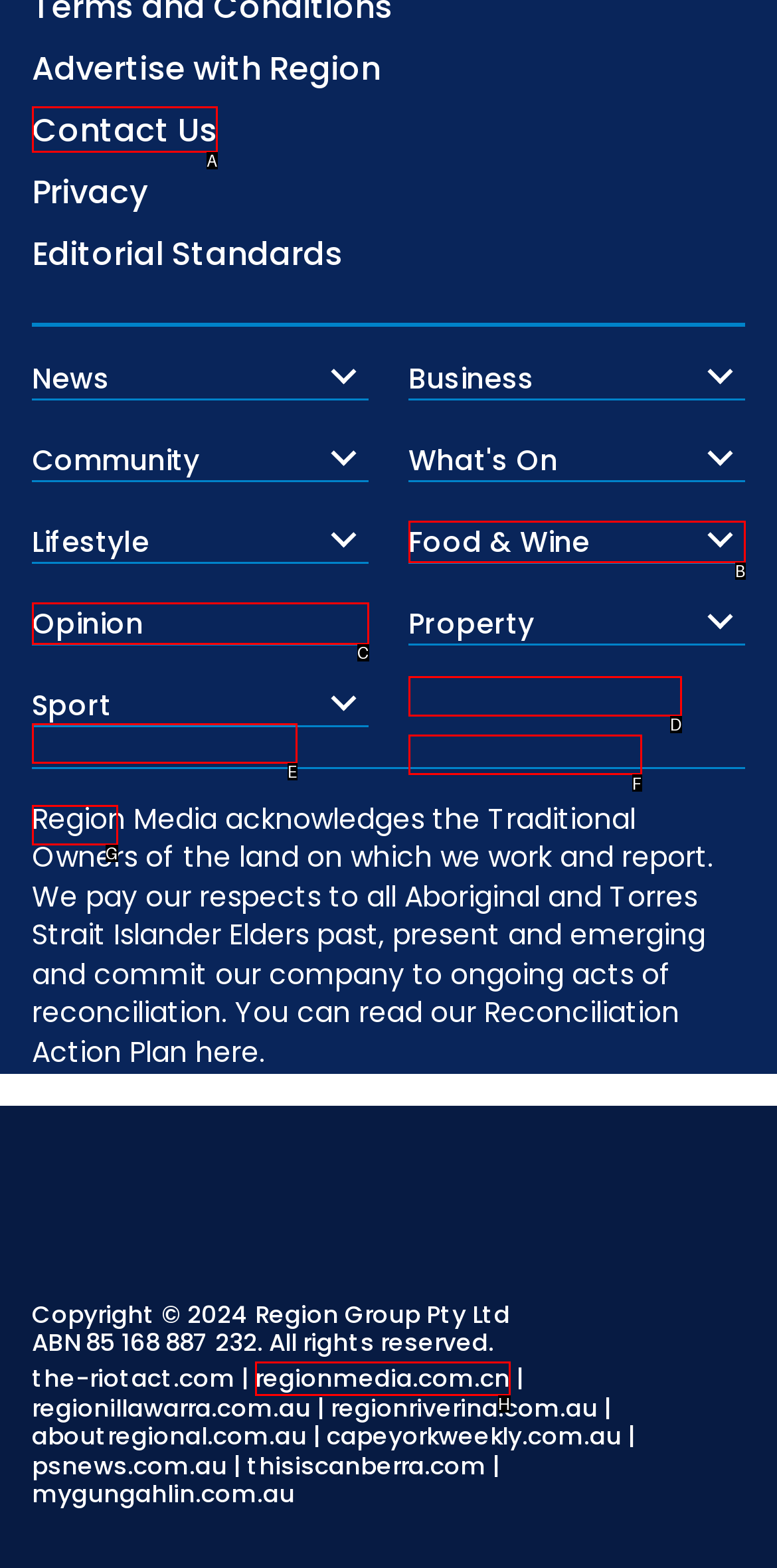Identify which HTML element matches the description: Featured Properties
Provide your answer in the form of the letter of the correct option from the listed choices.

D